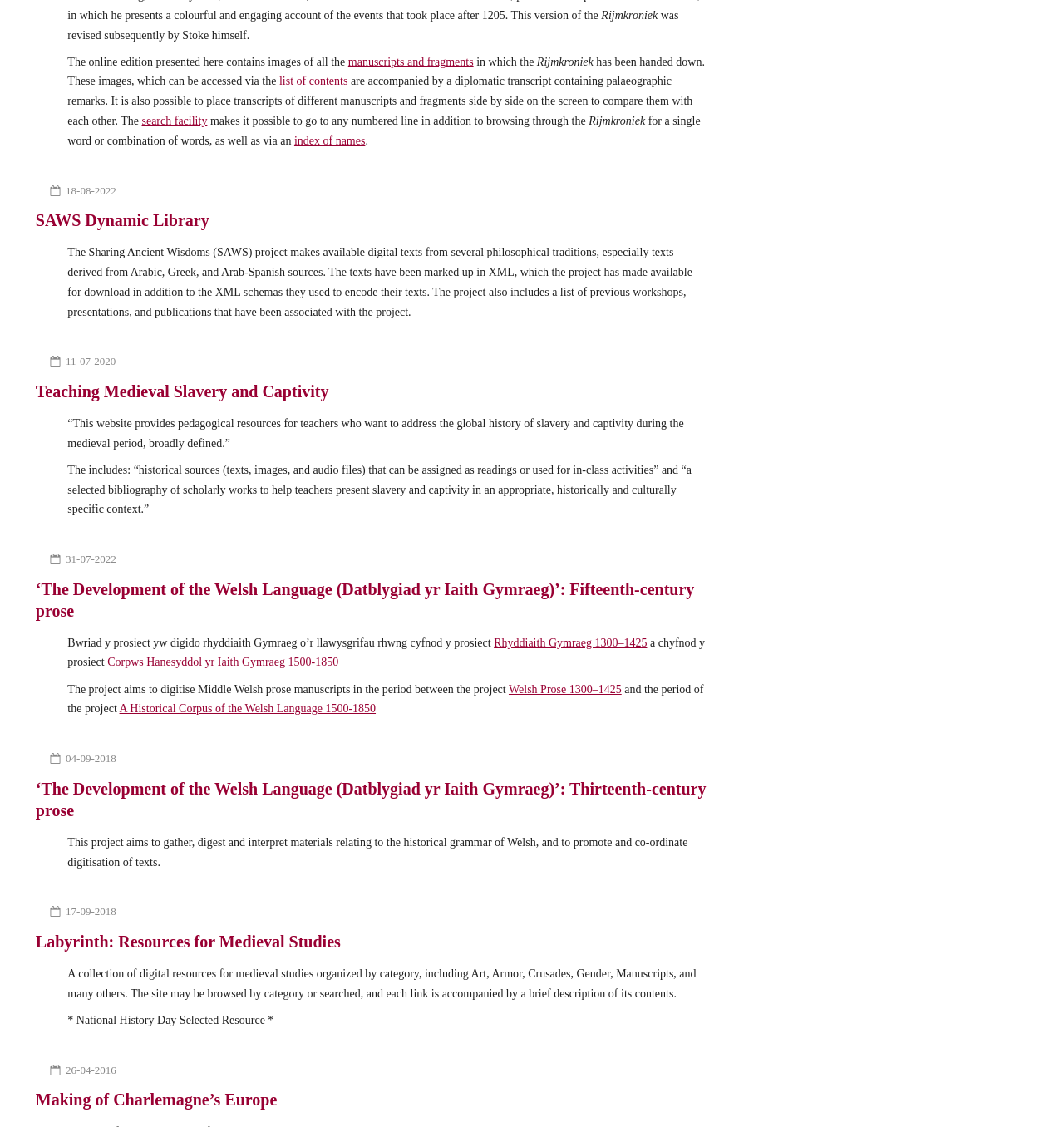Please mark the bounding box coordinates of the area that should be clicked to carry out the instruction: "search for a single word or combination of words".

[0.133, 0.102, 0.195, 0.113]